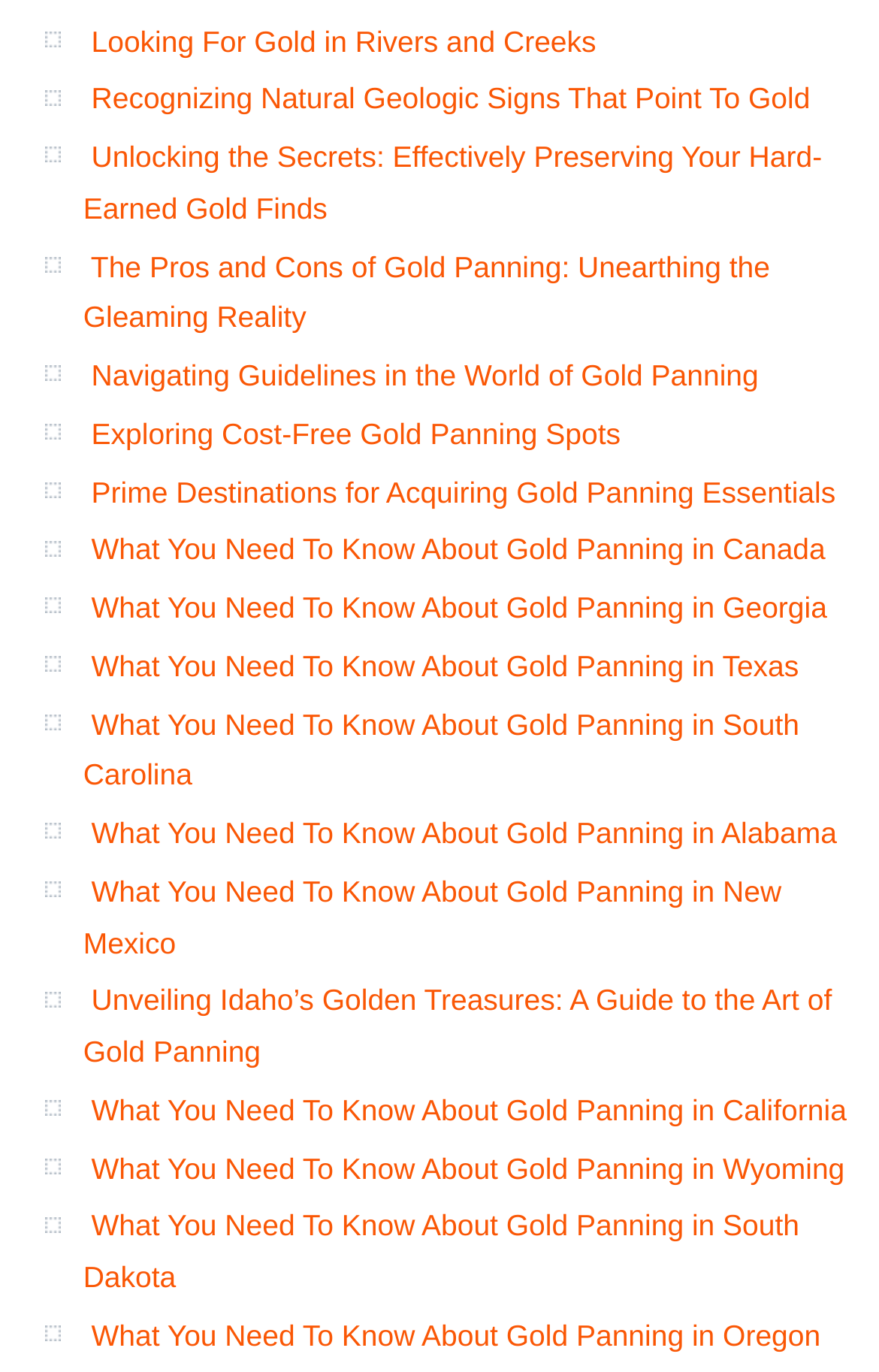Can you show the bounding box coordinates of the region to click on to complete the task described in the instruction: "Click on 'Next:  DeKalb County Republican Breakfast Saturday, January 9, 2021'"?

None